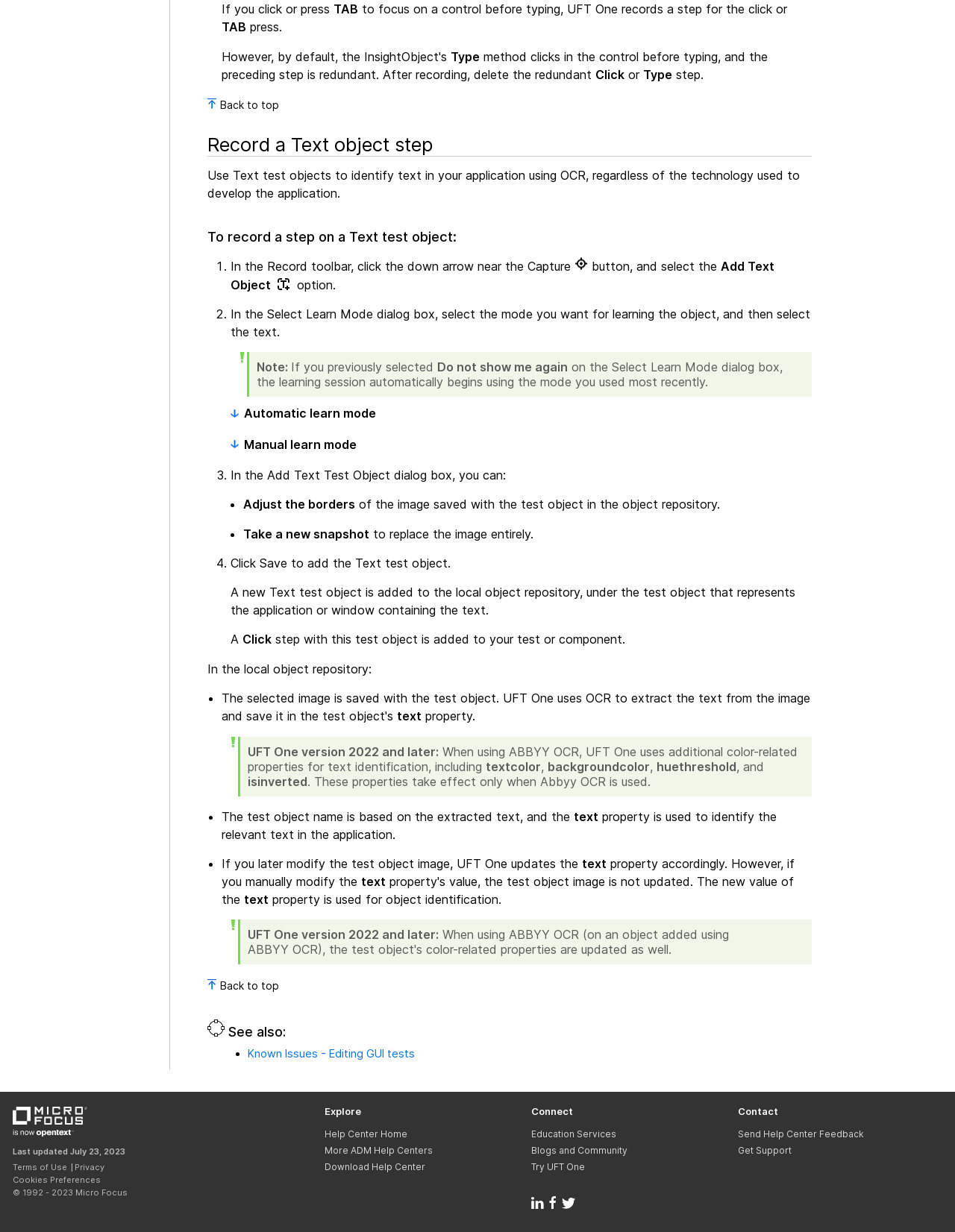Please determine the bounding box coordinates for the element that should be clicked to follow these instructions: "Click on the 'Blog' link".

None